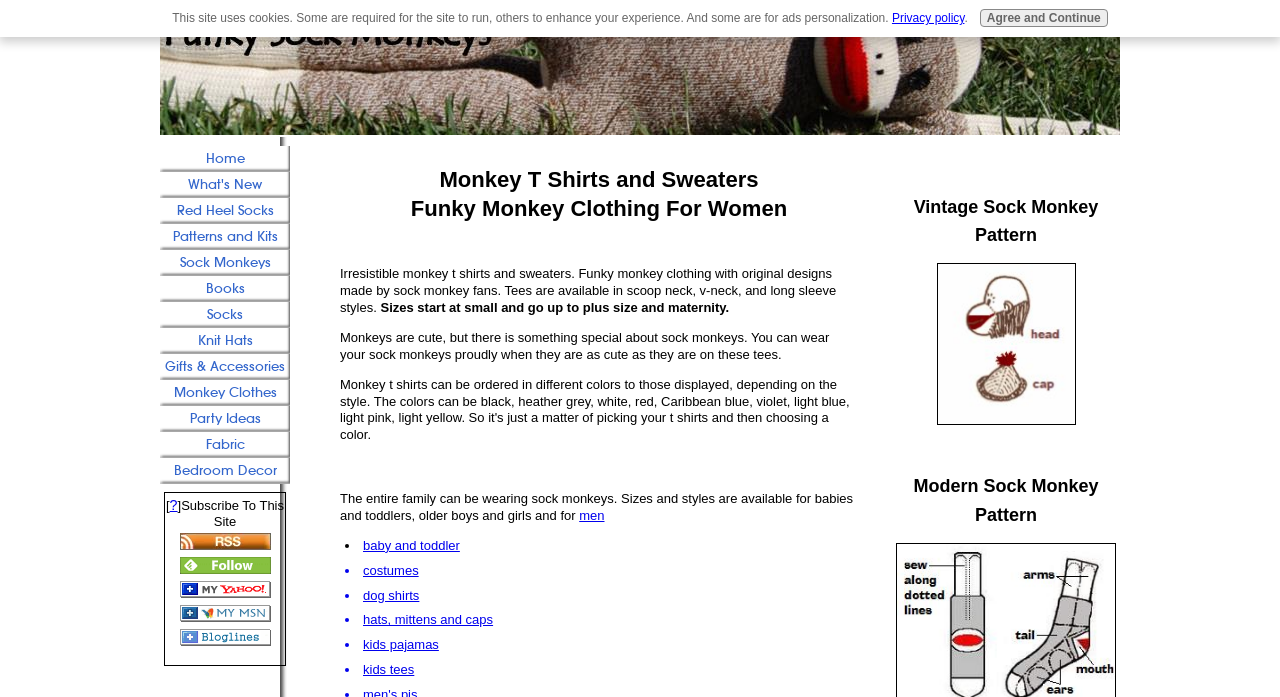What is the purpose of the link 'What's New'?
Based on the image, provide your answer in one word or phrase.

To show new items